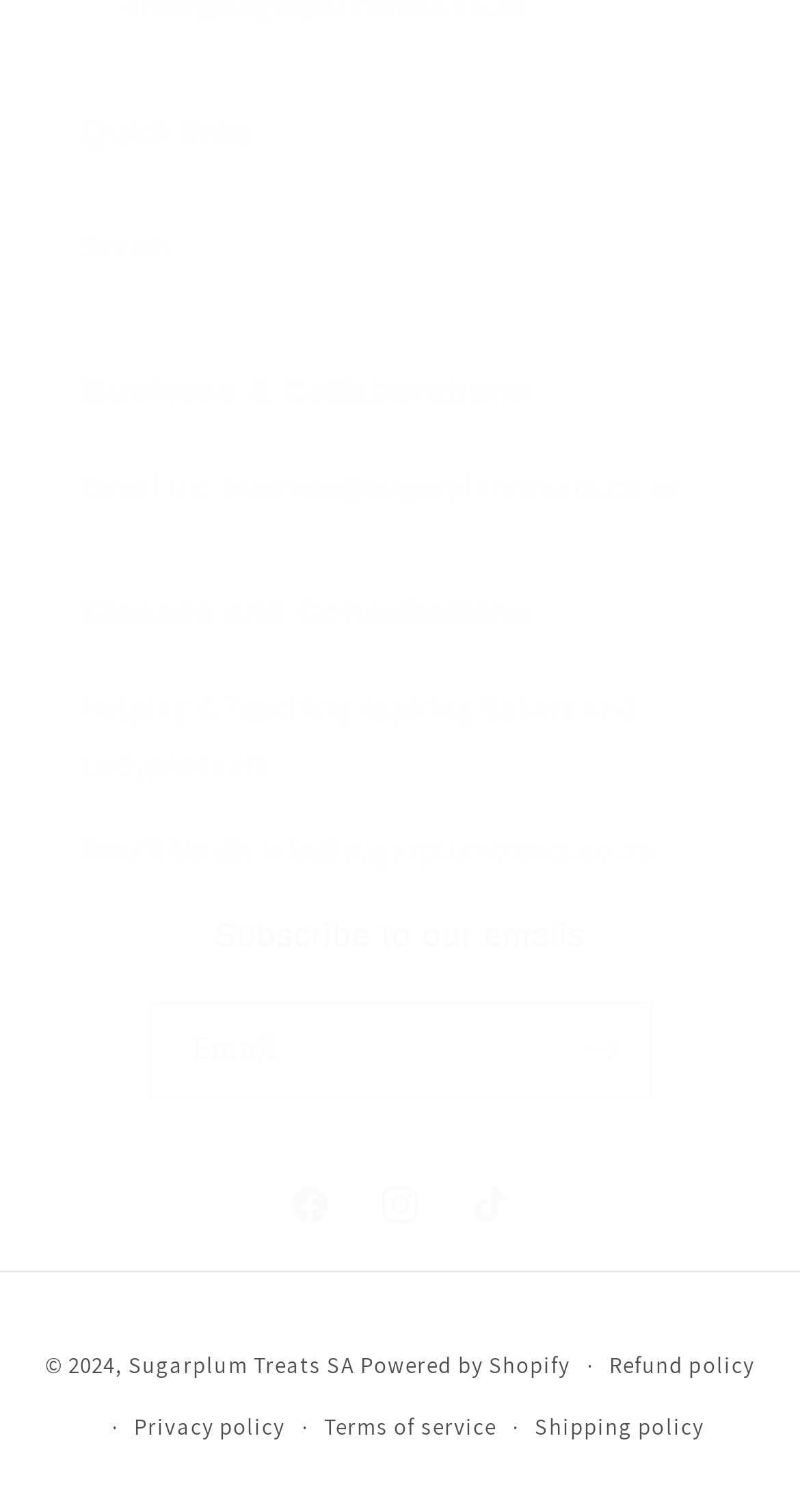Please specify the bounding box coordinates of the clickable region to carry out the following instruction: "Visit the Facebook page". The coordinates should be four float numbers between 0 and 1, in the format [left, top, right, bottom].

[0.331, 0.767, 0.444, 0.826]